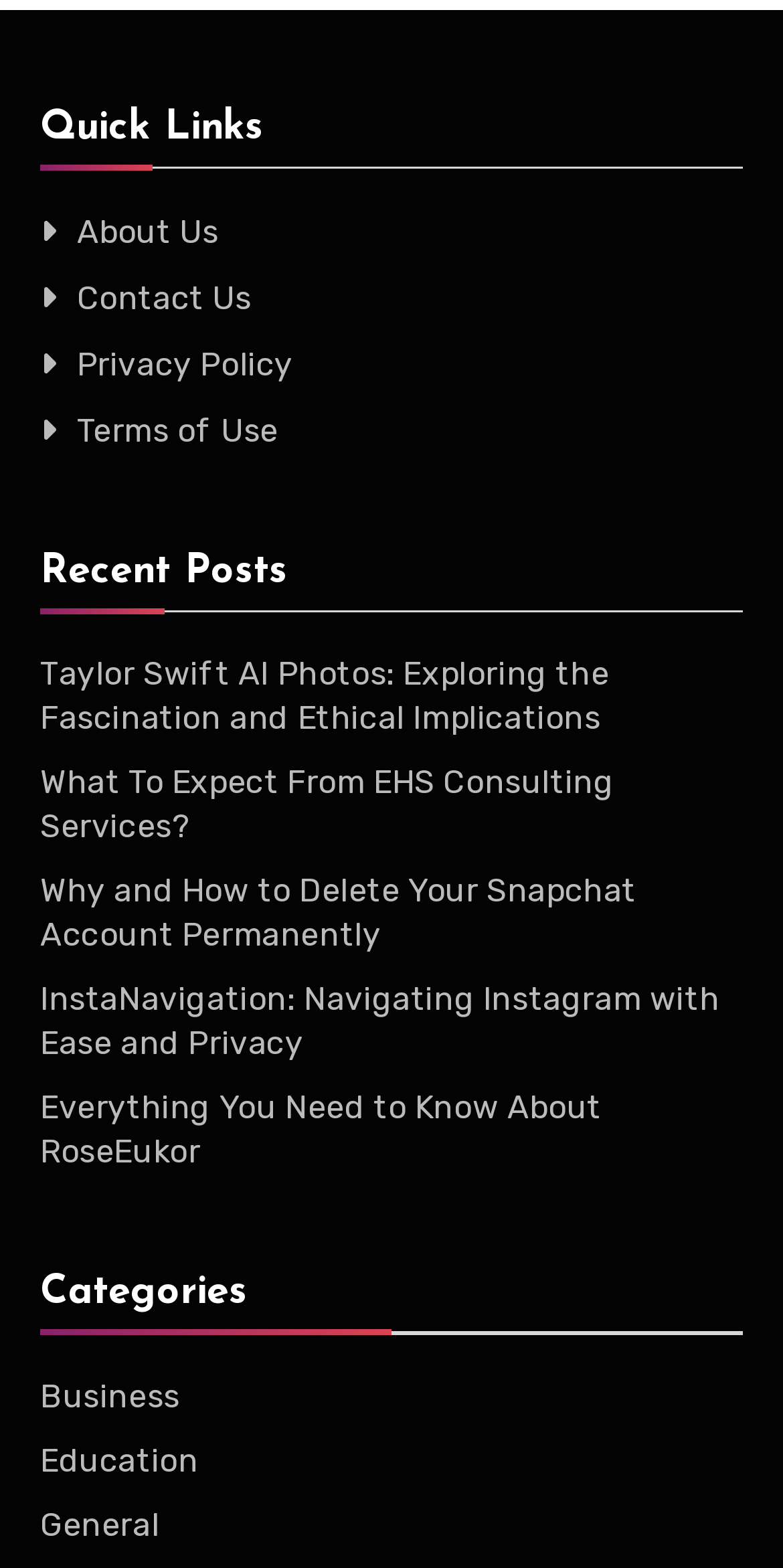Please examine the image and answer the question with a detailed explanation:
What is the last category?

The last category is 'General' because it is the last link under the 'Categories' heading, which is located at the bottom of the webpage with a bounding box coordinate of [0.051, 0.961, 0.204, 0.985].